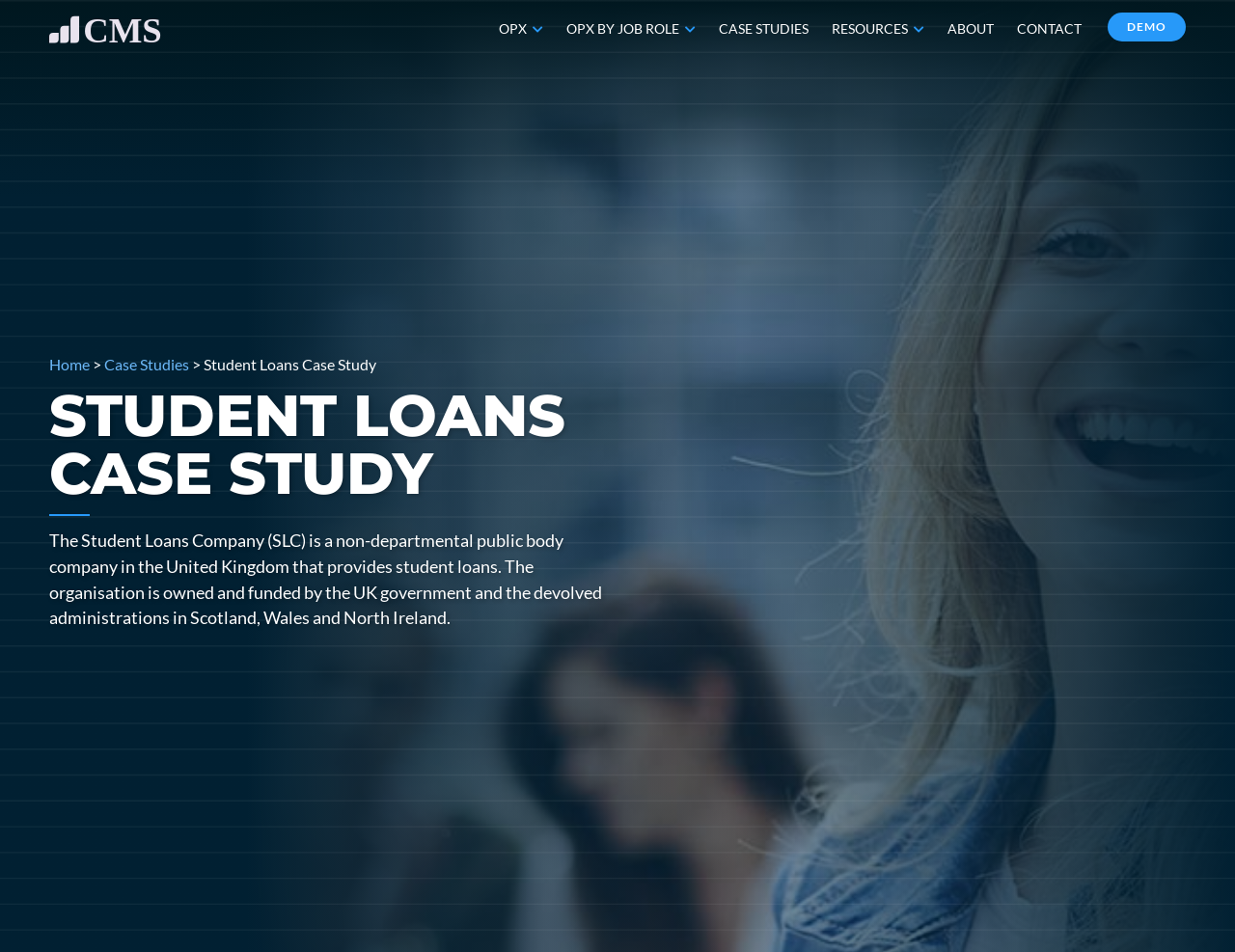Respond to the question below with a single word or phrase:
What is the location of the 'Home' link?

Top left